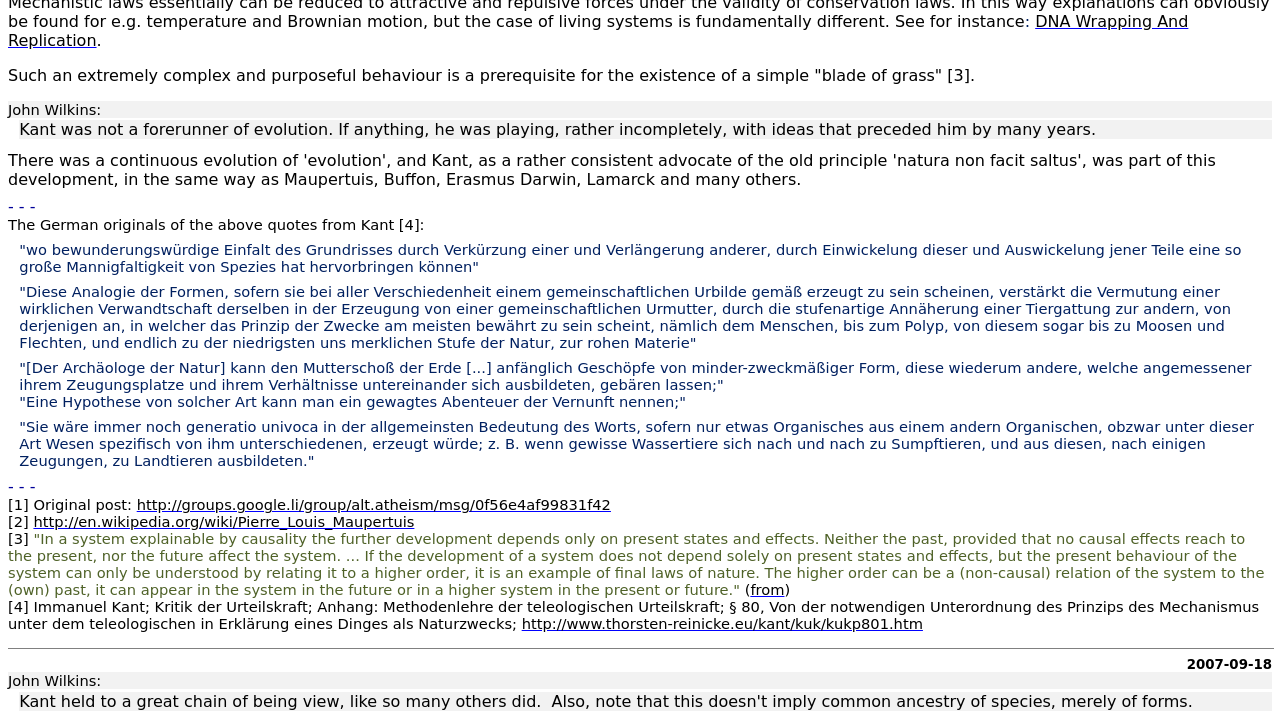Using the information in the image, give a detailed answer to the following question: What is the language of the original quotes from Kant?

The text mentions 'The German originals of the above quotes from Kant' which suggests that the original quotes from Kant are in German.